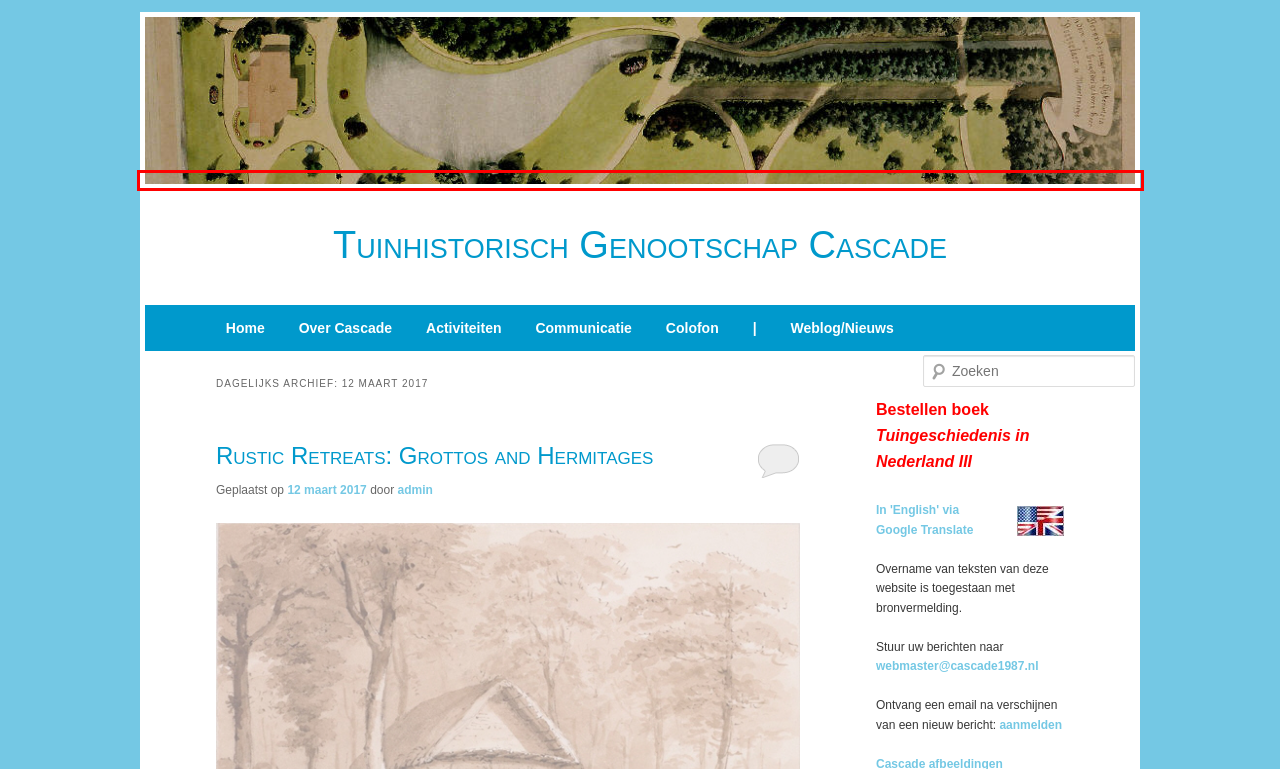Please examine the screenshot provided, which contains a red bounding box around a UI element. Select the webpage description that most accurately describes the new page displayed after clicking the highlighted element. Here are the candidates:
A. Cascade boeken bestellen | Tuinhistorisch Genootschap Cascade
B. oktober | 2008 | Tuinhistorisch Genootschap Cascade
C. januari | 2007 | Tuinhistorisch Genootschap Cascade
D. Rustic Retreats: Grottos and Hermitages | Tuinhistorisch Genootschap Cascade
E. Tuinhistorisch Genootschap Cascade
F. augustus | 2023 | Tuinhistorisch Genootschap Cascade
G. september | 2015 | Tuinhistorisch Genootschap Cascade
H. oktober | 2009 | Tuinhistorisch Genootschap Cascade

E